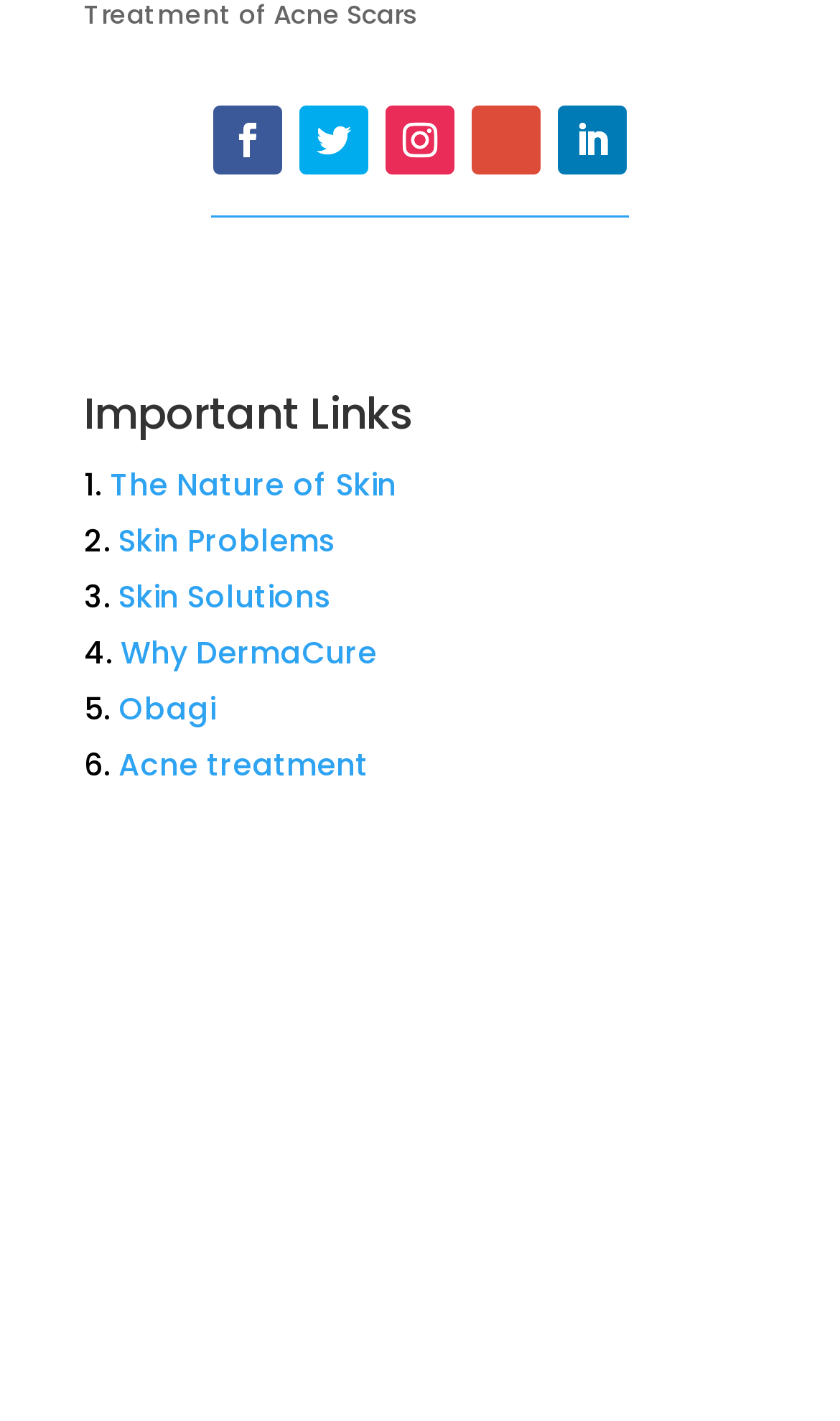Carefully examine the image and provide an in-depth answer to the question: What is the last link under 'Important Links'?

I looked at the list of links under the 'Important Links' heading and found that the last link is 'Acne treatment'.